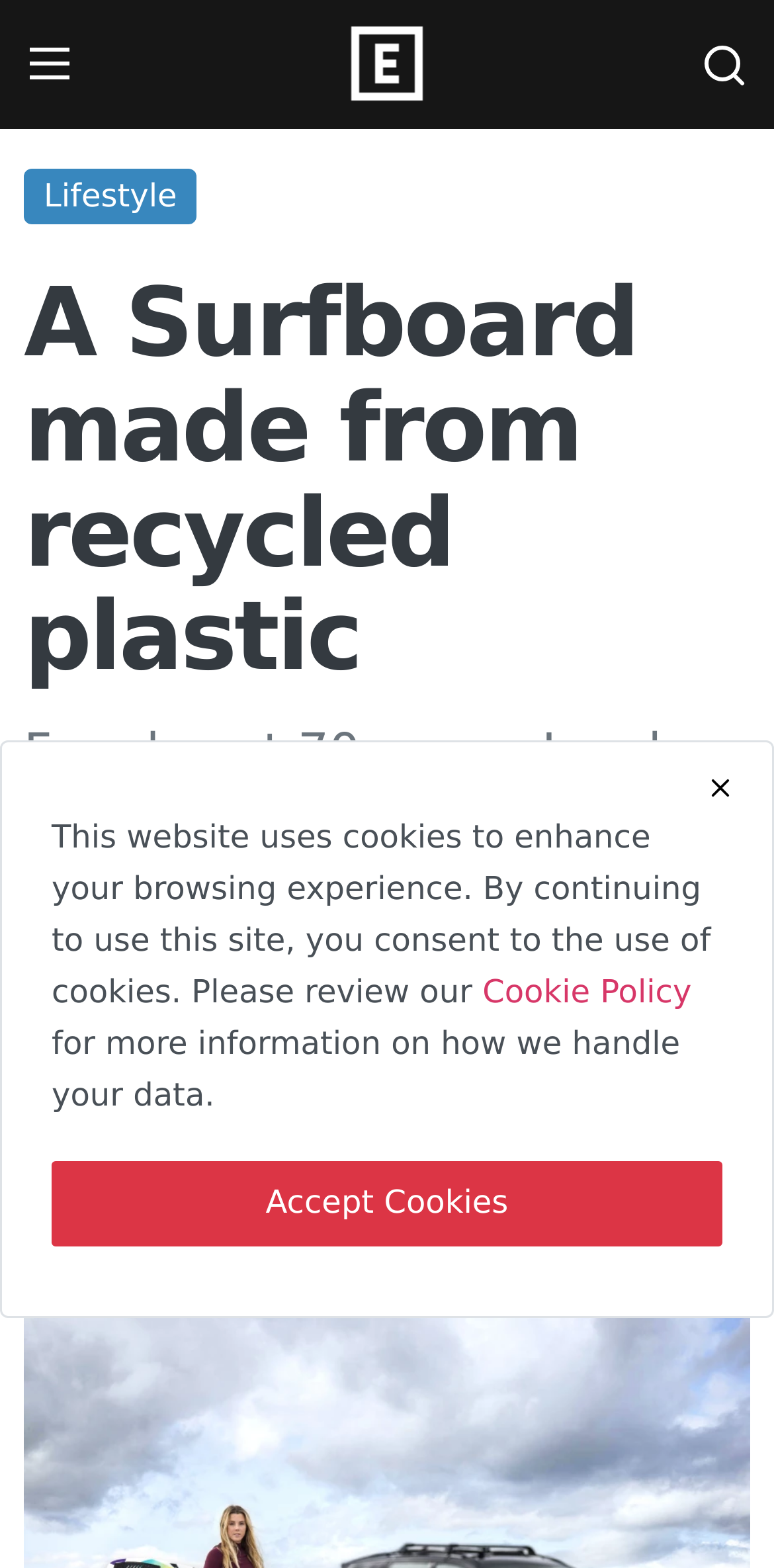Identify the bounding box coordinates of the region that should be clicked to execute the following instruction: "Click the menu button".

[0.0, 0.013, 0.128, 0.069]